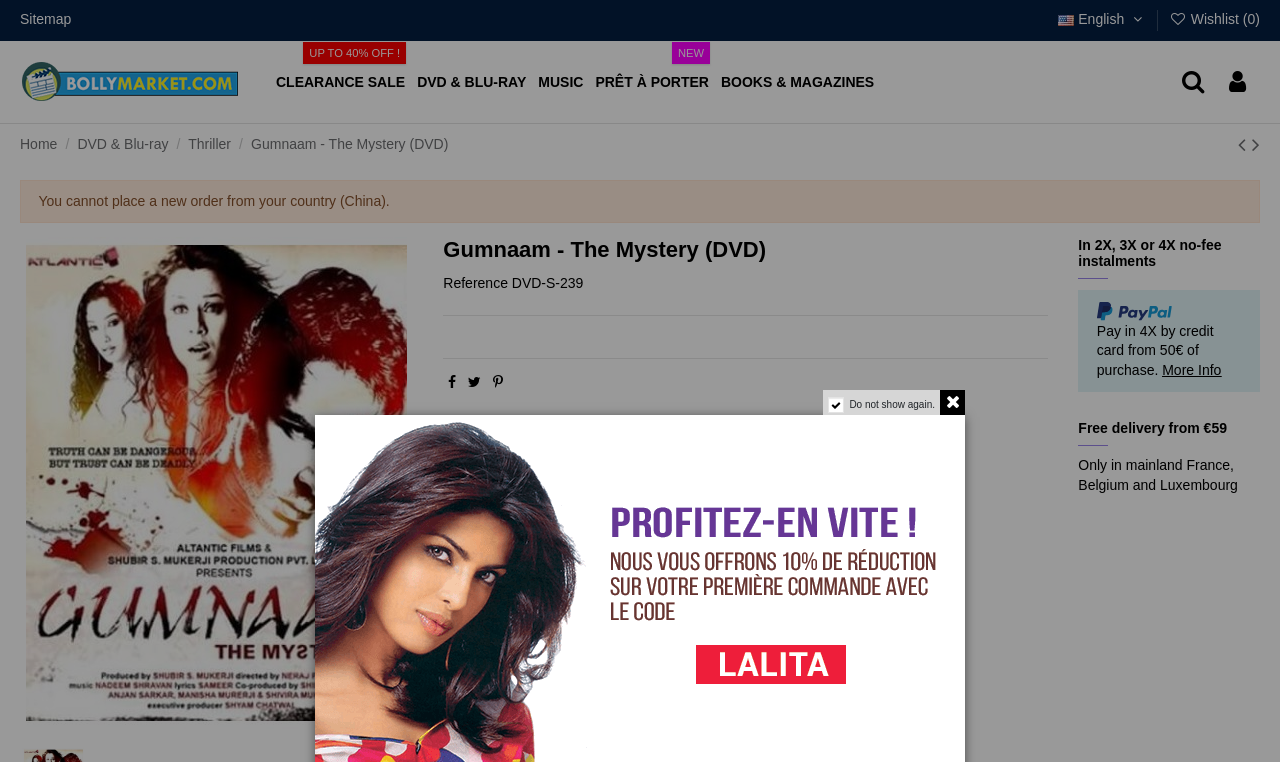What is the payment method offered?
Respond to the question with a well-detailed and thorough answer.

I identified the payment method by examining the image element on the page, which displays the PayPal logo.